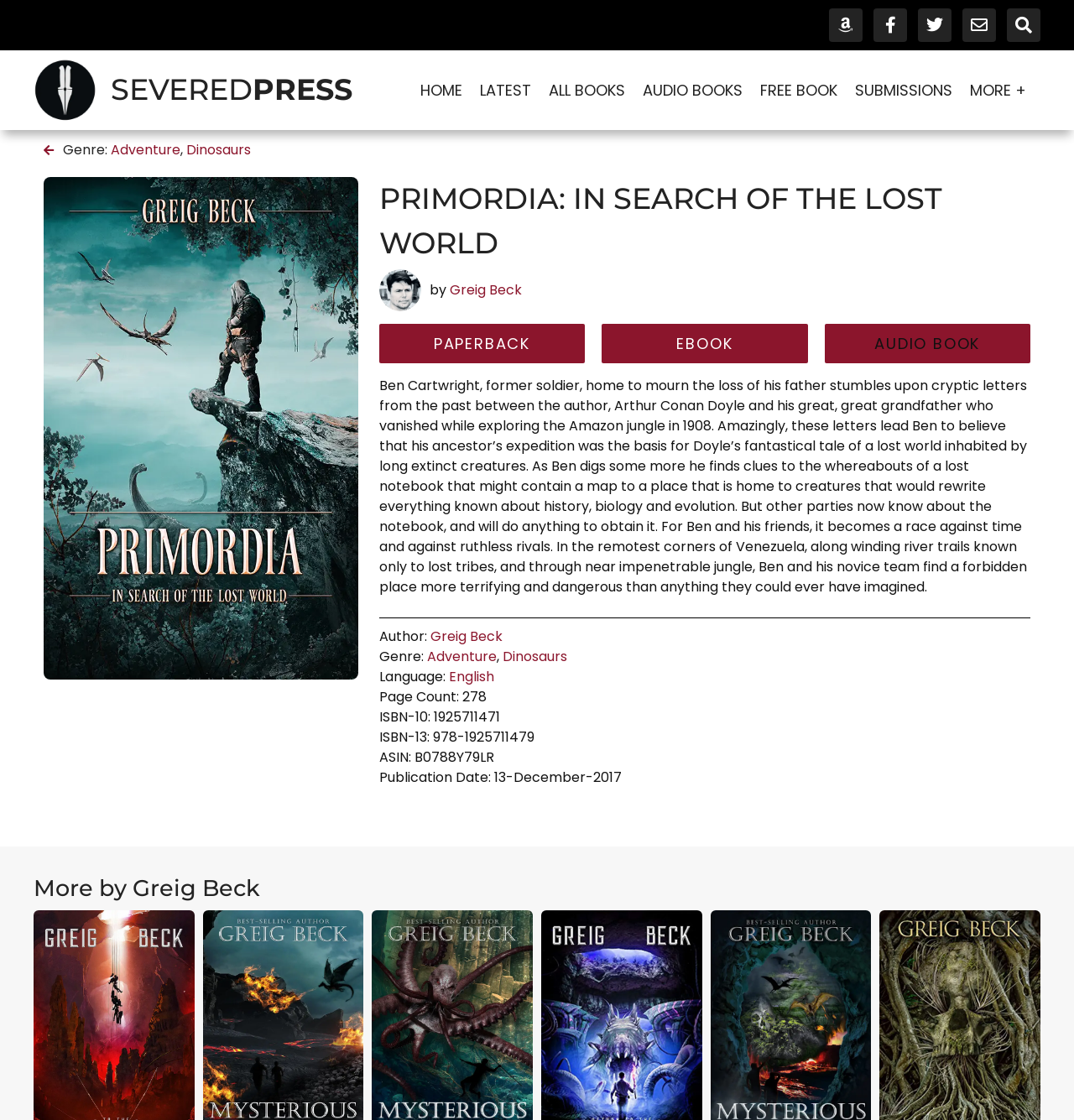Find the bounding box coordinates for the area that must be clicked to perform this action: "Search for books".

[0.938, 0.007, 0.969, 0.037]